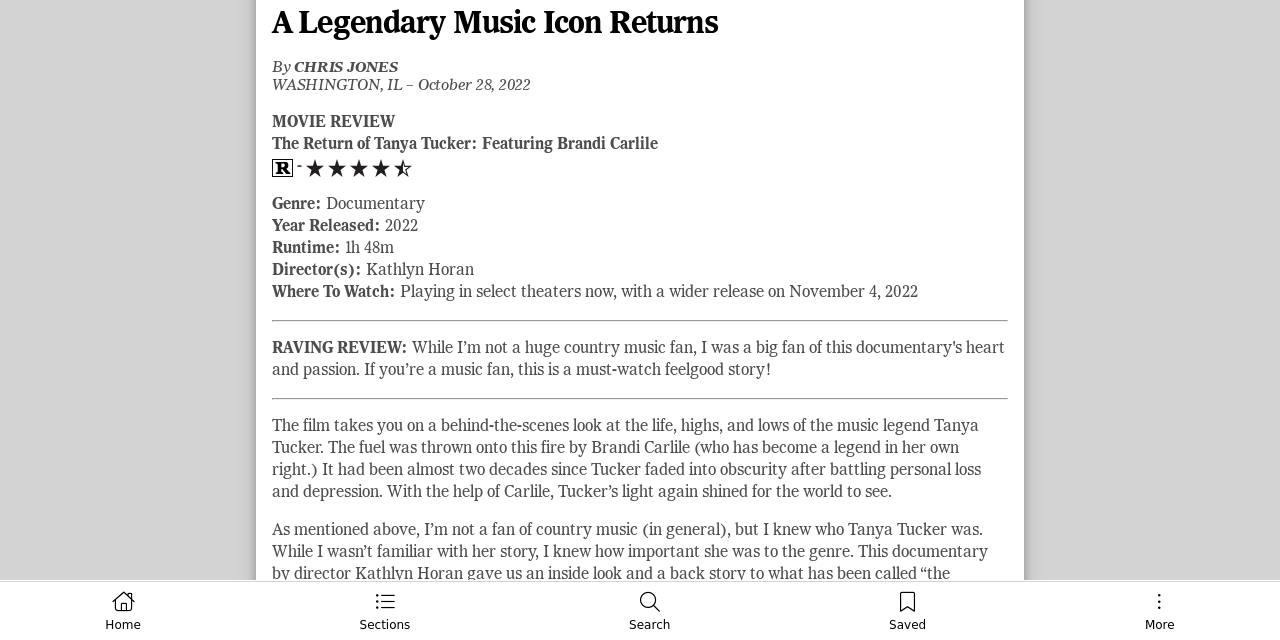Find the bounding box coordinates for the UI element that matches this description: "Chris Jones".

[0.23, 0.094, 0.311, 0.119]